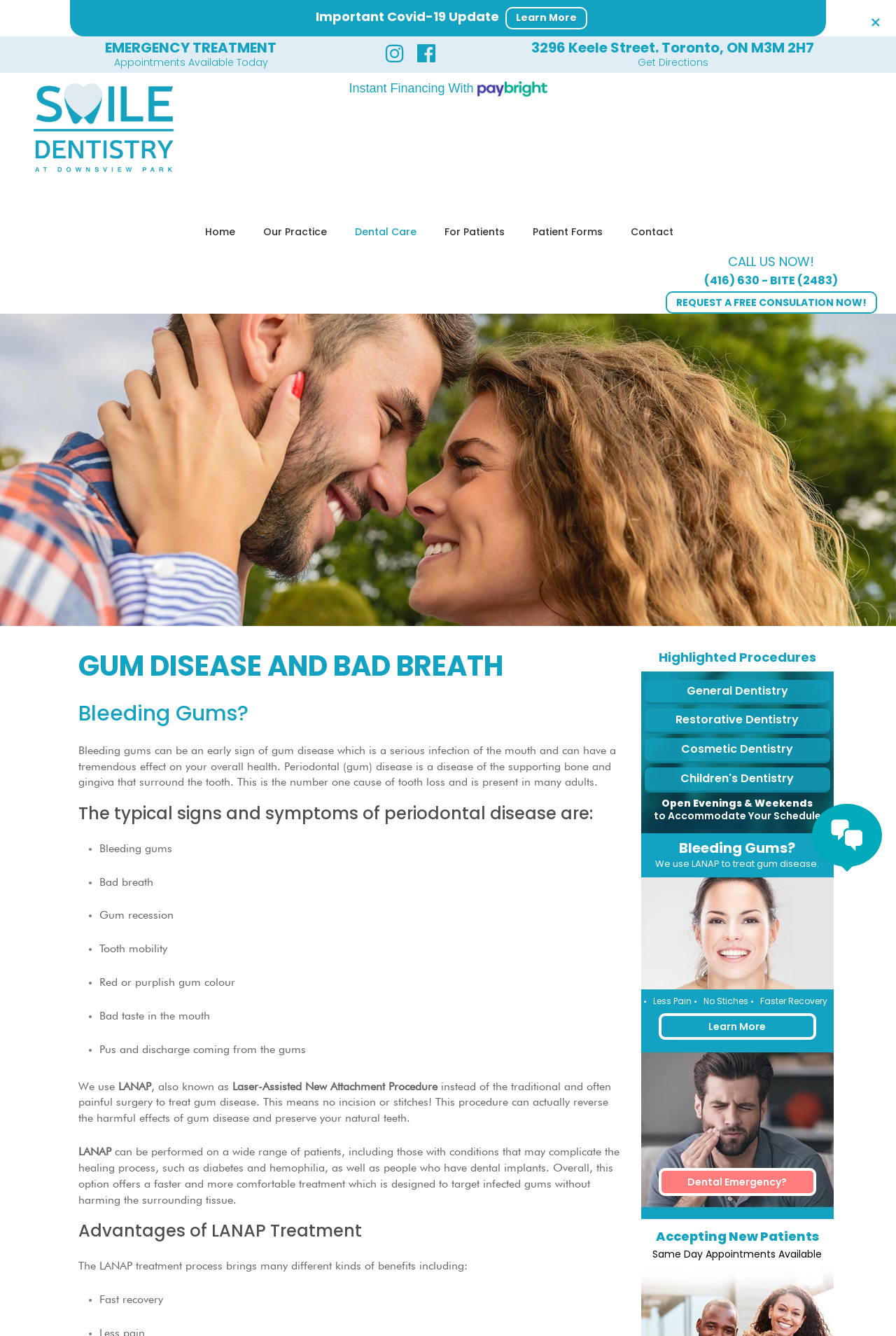Explain in detail what is displayed on the webpage.

This webpage is about Smile Dentistry at Downsview Park, a dental clinic in Toronto that offers treatments for gum disease and bad breath. At the top of the page, there is a heading "EMERGENCY TREATMENT" with a link to "Appointments Available Today" and a link to the clinic's location. Below this, there is a section with the clinic's address and a link to "Get Directions".

On the left side of the page, there is a navigation menu with links to "Home", "Our Practice", "Dental Care", "For Patients", "Patient Forms", and "Contact". Above this menu, there is a call-to-action button "CALL US NOW!" with a phone number and a link to "REQUEST A FREE CONSULTATION NOW!".

The main content of the page is divided into sections. The first section is about gum disease and bad breath, with a heading "GUM DISEASE AND BAD BREATH" and a subheading "Bleeding Gums?". This section explains the signs and symptoms of periodontal disease, including bleeding gums, bad breath, gum recession, tooth mobility, and red or purplish gum color.

The next section is about the LANAP treatment, a laser-assisted procedure used to treat gum disease. This section explains the advantages of LANAP treatment, including fast recovery, and lists the benefits of this treatment.

Below this, there is a section highlighting the clinic's procedures, including general dentistry, restorative dentistry, cosmetic dentistry, and children's dentistry. There is also a section about the clinic's schedule, stating that they are open evenings and weekends to accommodate patients' schedules.

The page also features several images and a layout table with a COVID-19 update and a link to "Learn More". At the bottom of the page, there is a link to "Accepting New Patients" and a statement about same-day appointments being available.